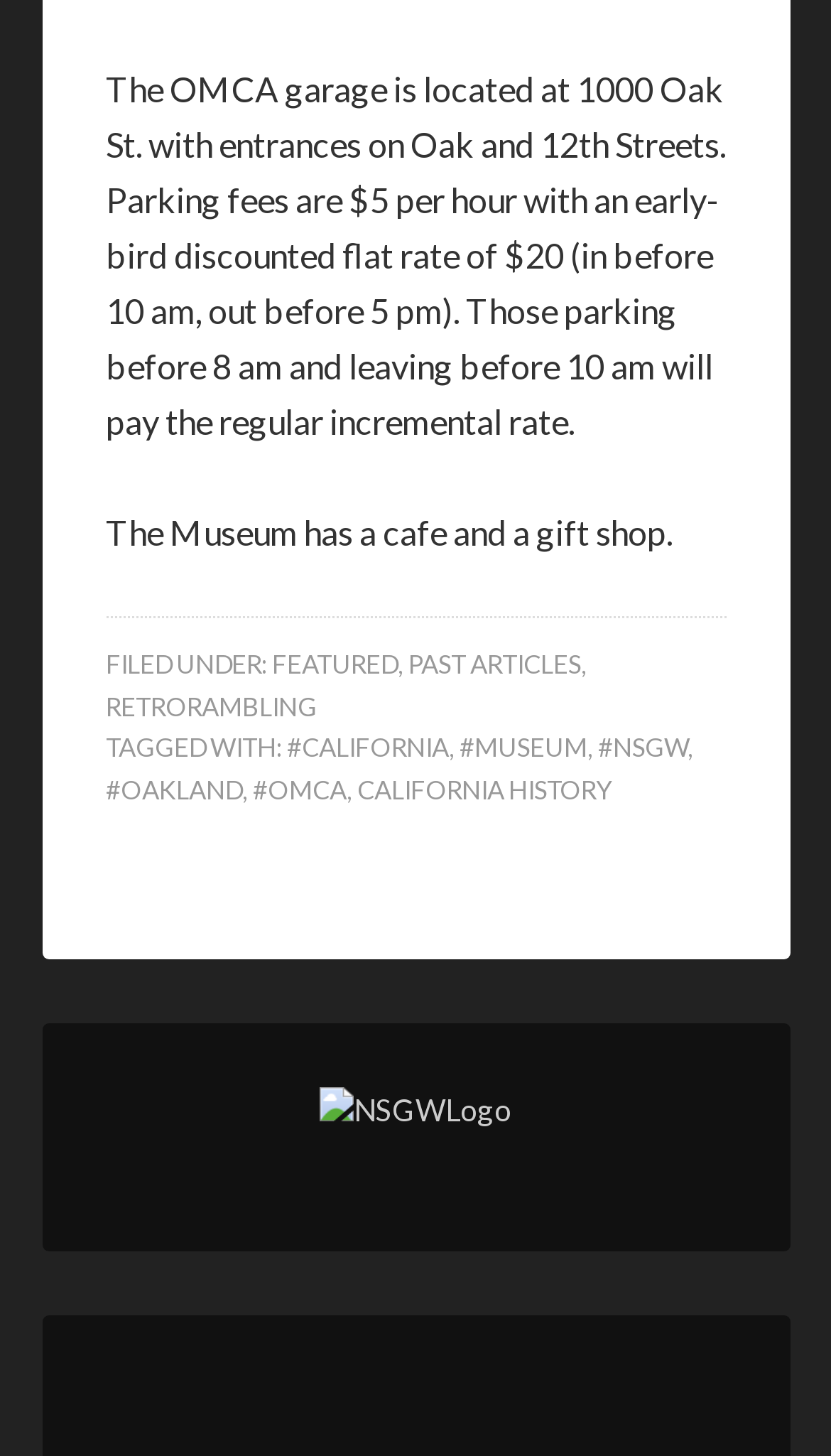Use one word or a short phrase to answer the question provided: 
What is available at the Museum?

Cafe and gift shop